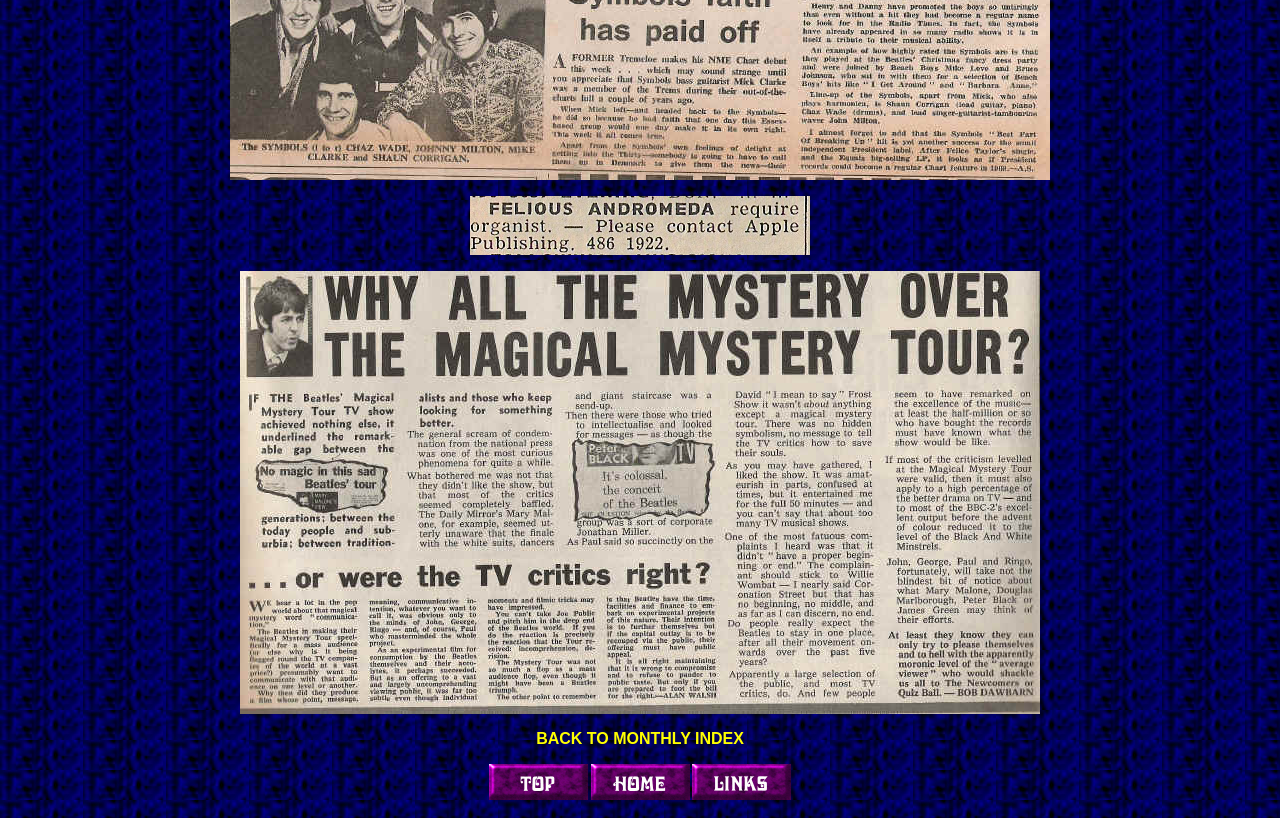How many images are associated with the 'Home' link?
Use the screenshot to answer the question with a single word or phrase.

One